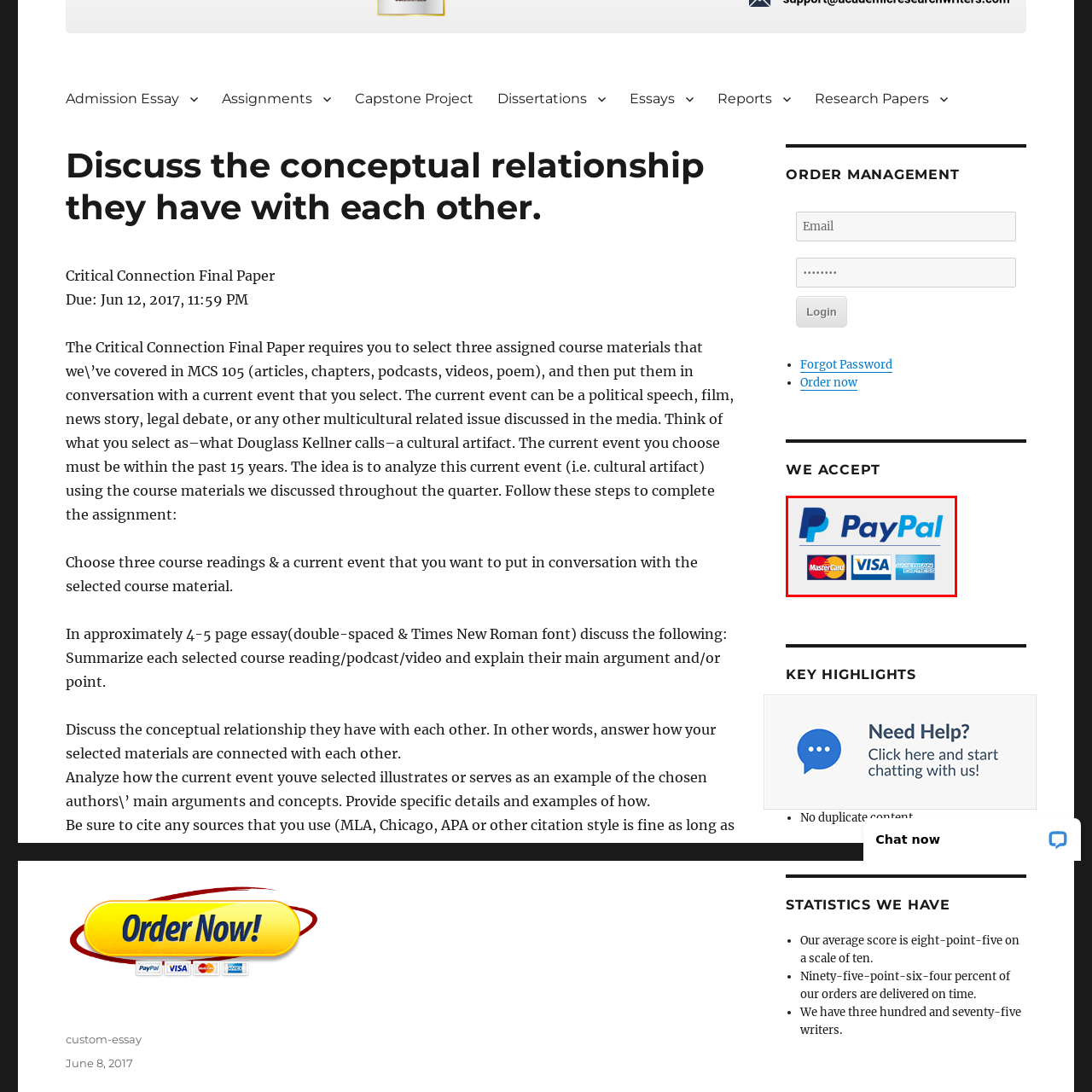Provide a comprehensive description of the image located within the red boundary.

The image prominently displays the PayPal logo at the center, indicating a trusted payment method. Below the logo, recognizable icons for various credit card companies—MasterCard, Visa, and American Express—are arranged in a row, reinforcing the availability of multiple payment options for users. The design emphasizes the security and convenience of online transactions, making it clear that customers can confidently make purchases using PayPal and major credit cards.